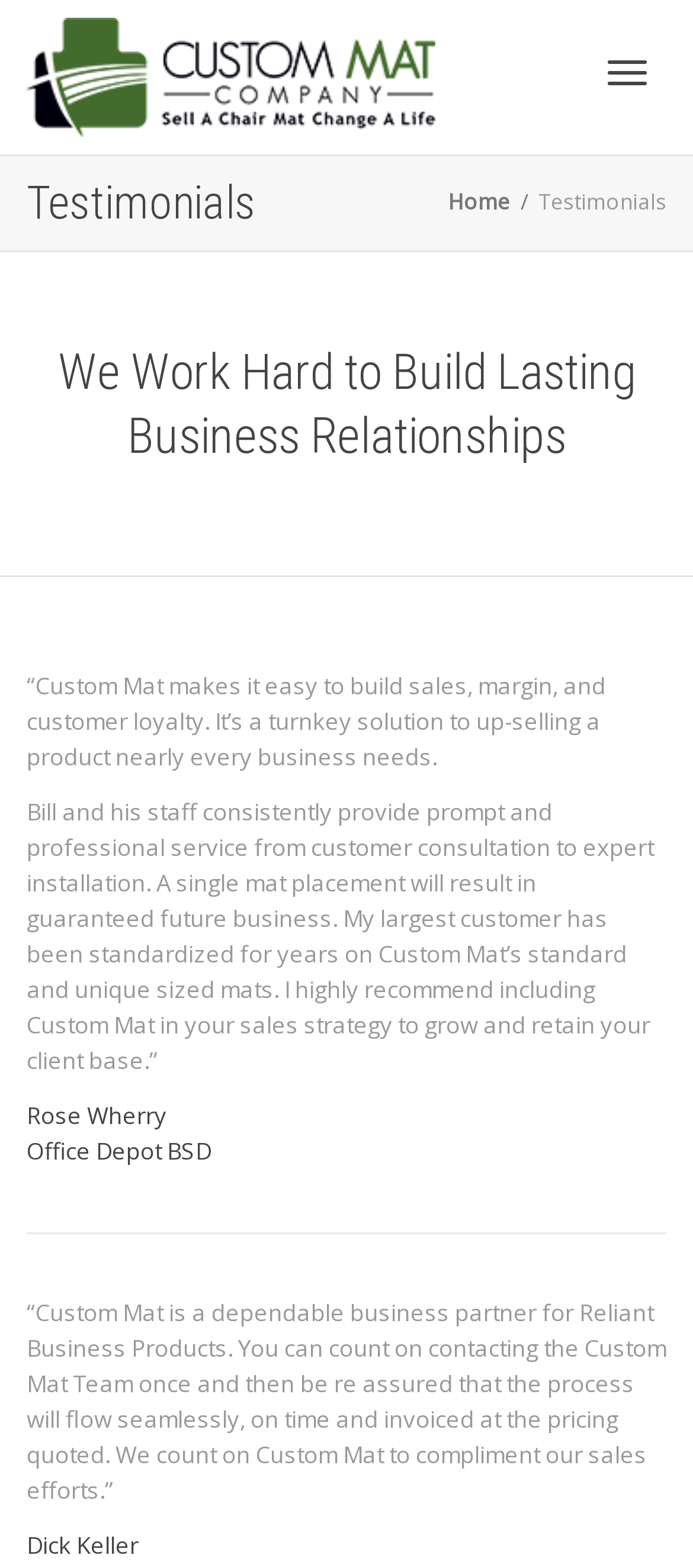What is the occupation of Rose Wherry?
Answer briefly with a single word or phrase based on the image.

Office Depot BSD